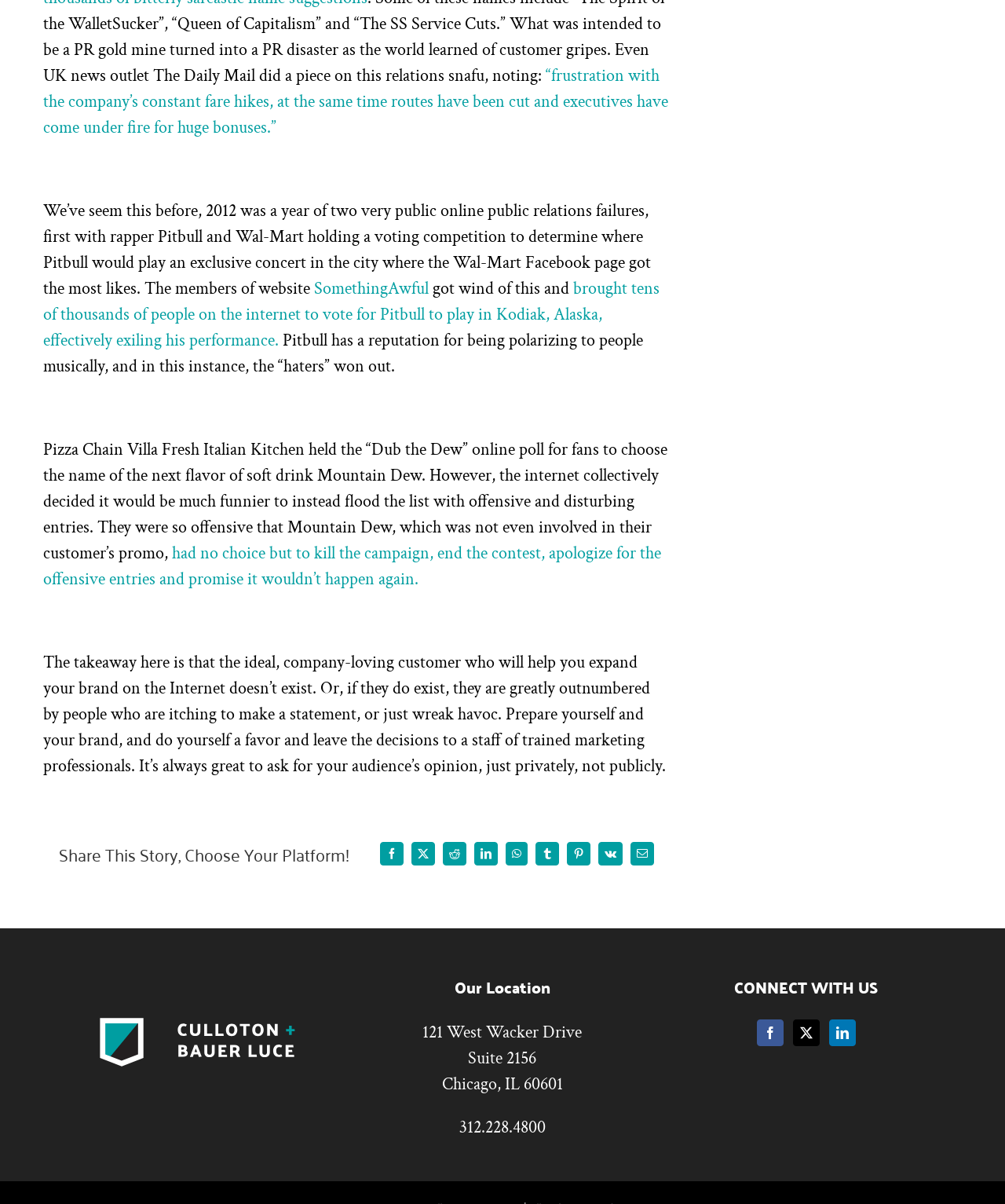Identify the bounding box coordinates for the UI element mentioned here: "Tumblr". Provide the coordinates as four float values between 0 and 1, i.e., [left, top, right, bottom].

[0.532, 0.699, 0.556, 0.719]